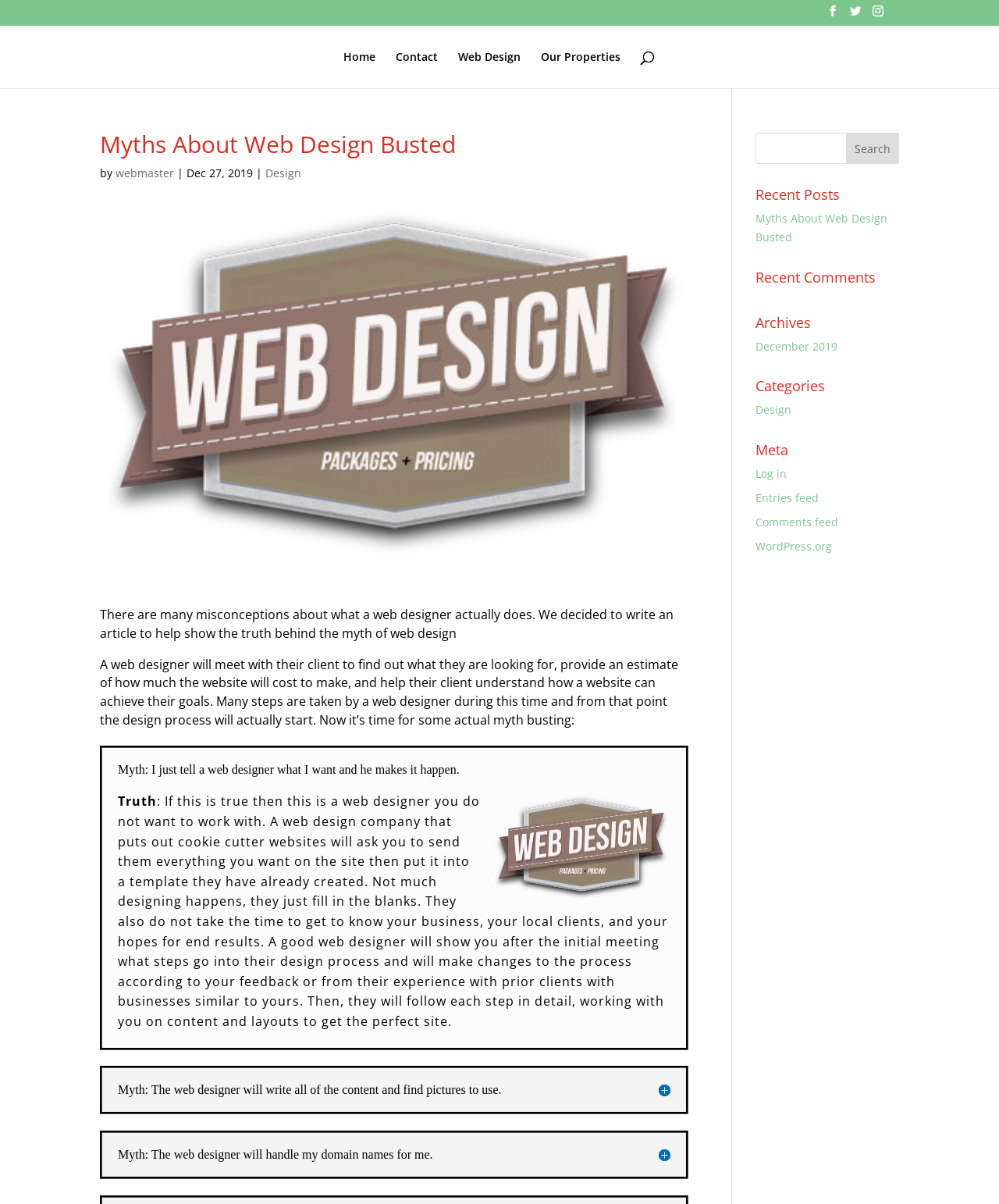Using the elements shown in the image, answer the question comprehensively: What is the date of the article?

I found the answer by looking at the text 'Dec 27, 2019' which is located below the main heading 'Myths About Web Design Busted' and above the article content.